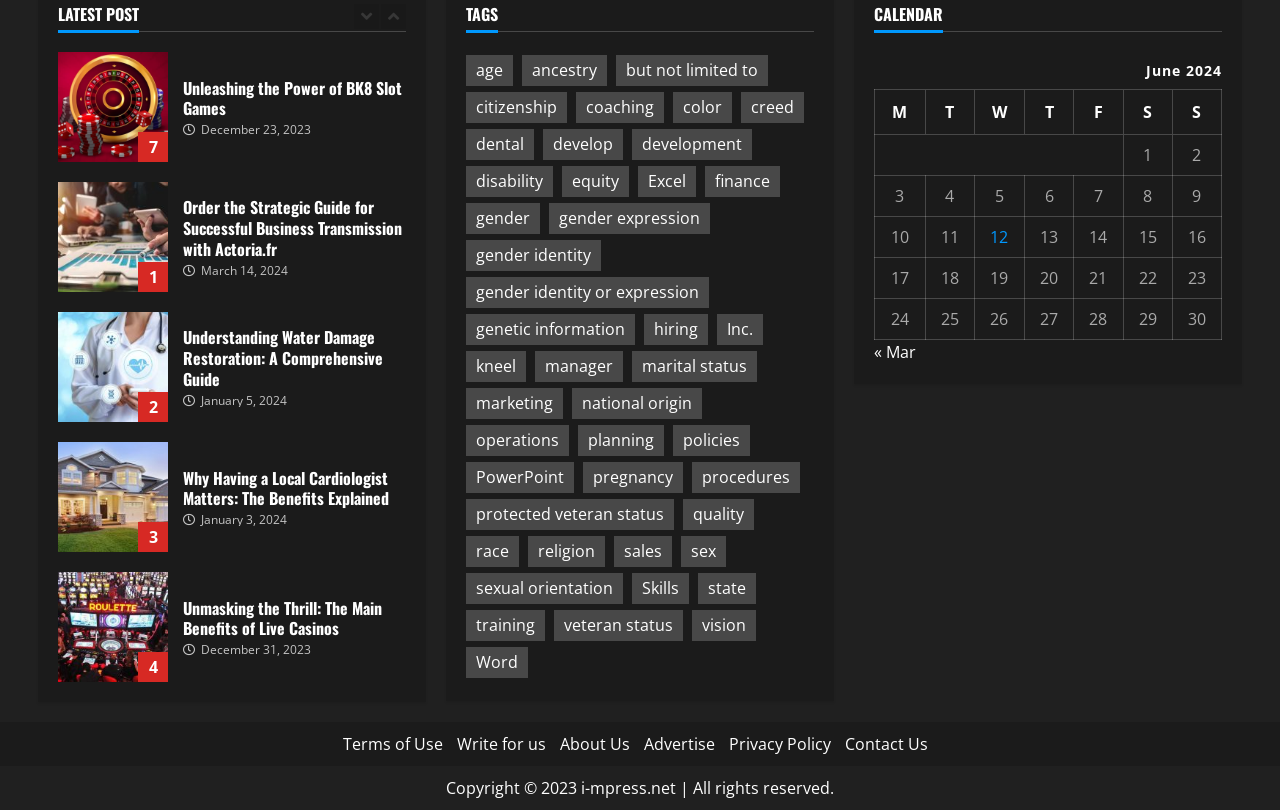Based on the element description Write for us, identify the bounding box of the UI element in the given webpage screenshot. The coordinates should be in the format (top-left x, top-left y, bottom-right x, bottom-right y) and must be between 0 and 1.

[0.357, 0.905, 0.426, 0.932]